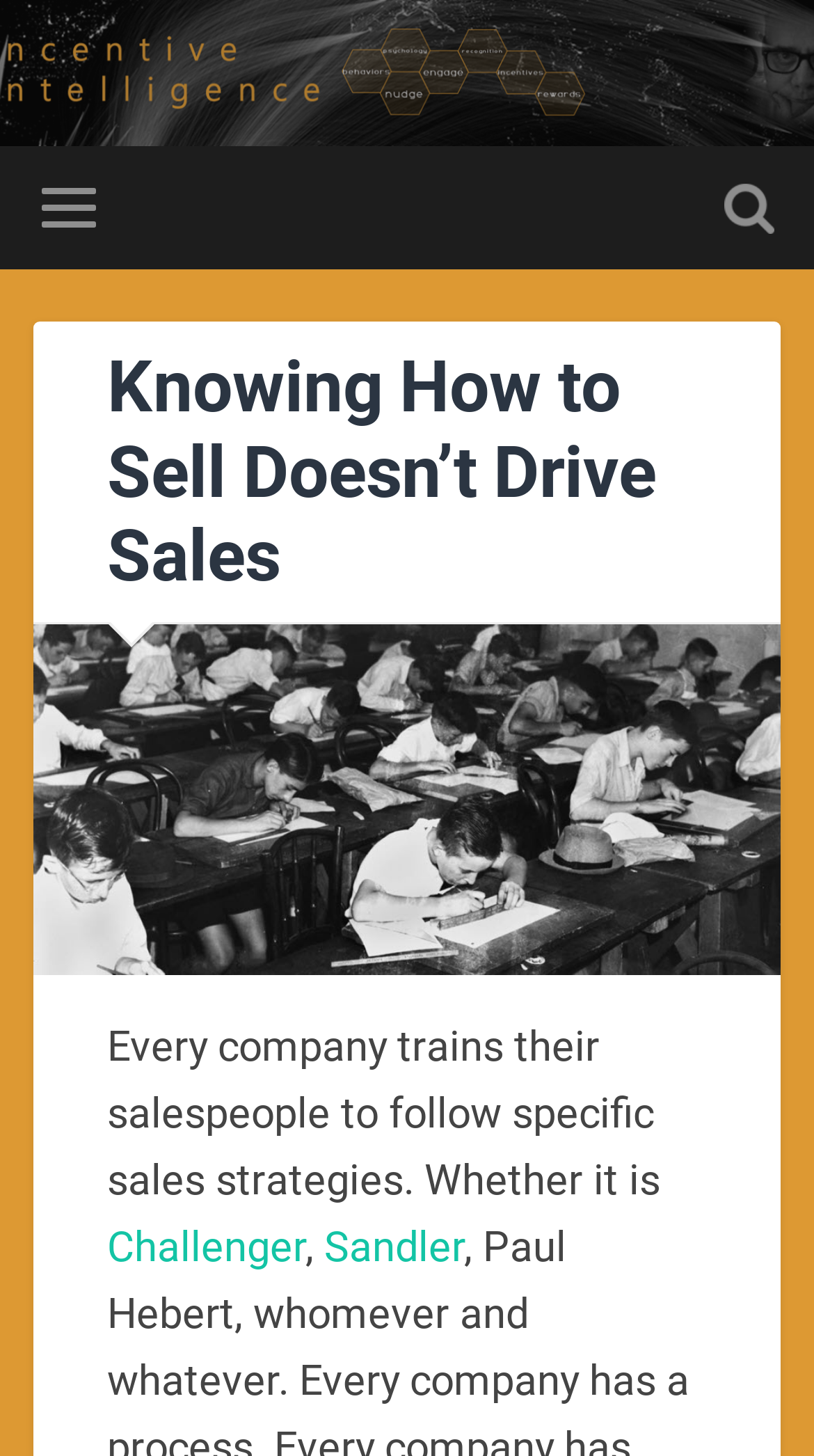Write an elaborate caption that captures the essence of the webpage.

The webpage is about sales strategies and incentives, with a focus on the idea that knowing how to sell doesn't necessarily drive sales. At the top left of the page, there are two buttons, one with no text and the other labeled "Toggle search field" at the top right. 

Below these buttons, there is a prominent heading that reads "Knowing How to Sell Doesn’t Drive Sales", which is also a clickable link. 

Underneath the heading, there is a block of text that explains how companies train their salespeople to follow specific sales strategies. This text is followed by two links, "Challenger" and "Sandler", which are likely references to well-known sales methodologies. These links are separated by a comma.